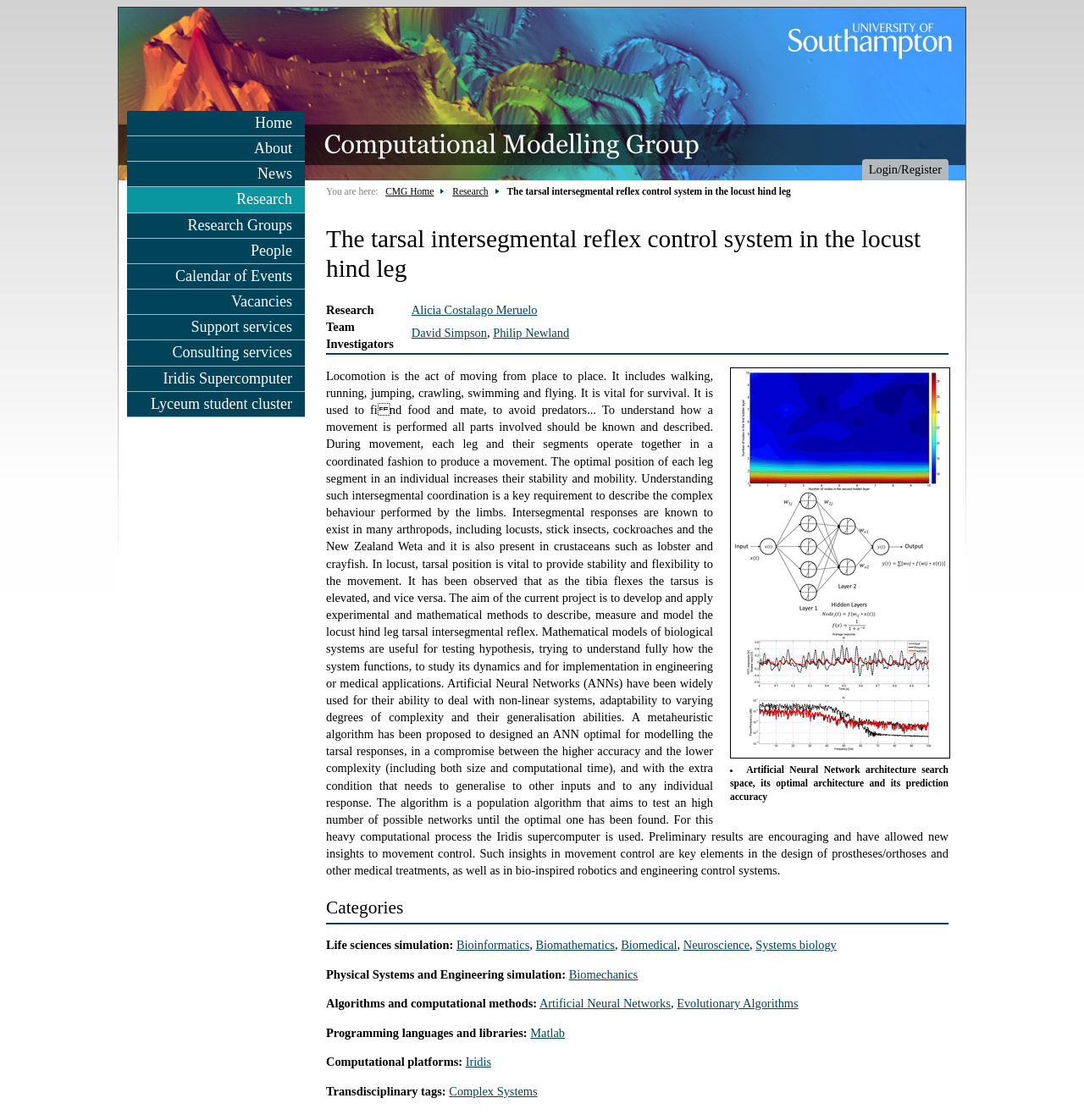Determine the bounding box for the described HTML element: "Iridis Supercomputer". Ensure the coordinates are four float numbers between 0 and 1 in the format [left, top, right, bottom].

[0.117, 0.327, 0.281, 0.349]